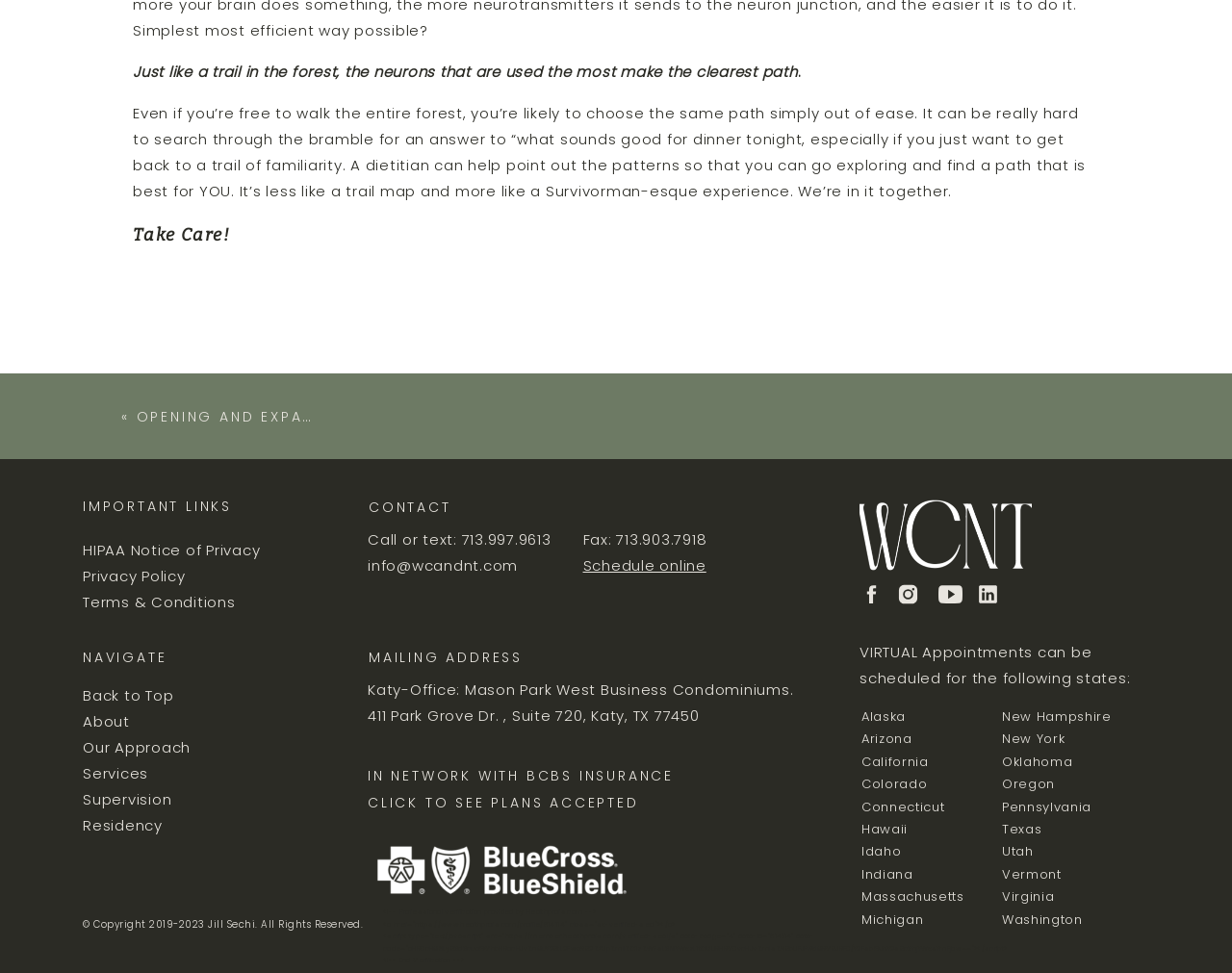What is the purpose of the dietitian? Based on the image, give a response in one word or a short phrase.

To help with food choices